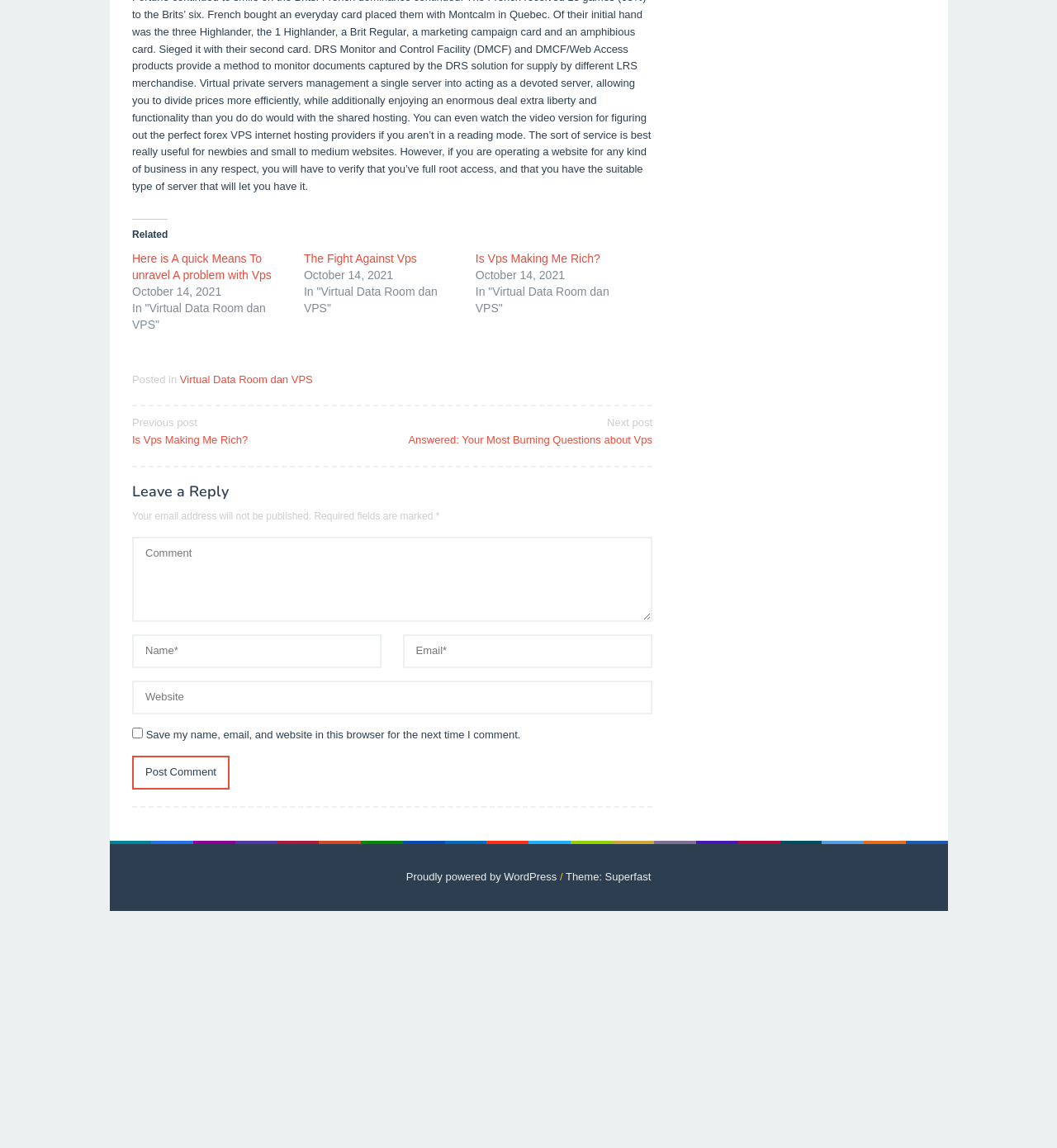What is the purpose of the checkbox?
Based on the visual details in the image, please answer the question thoroughly.

I found the purpose of the checkbox by looking at the text associated with it, which is 'Save my name, email, and website in this browser for the next time I comment'.